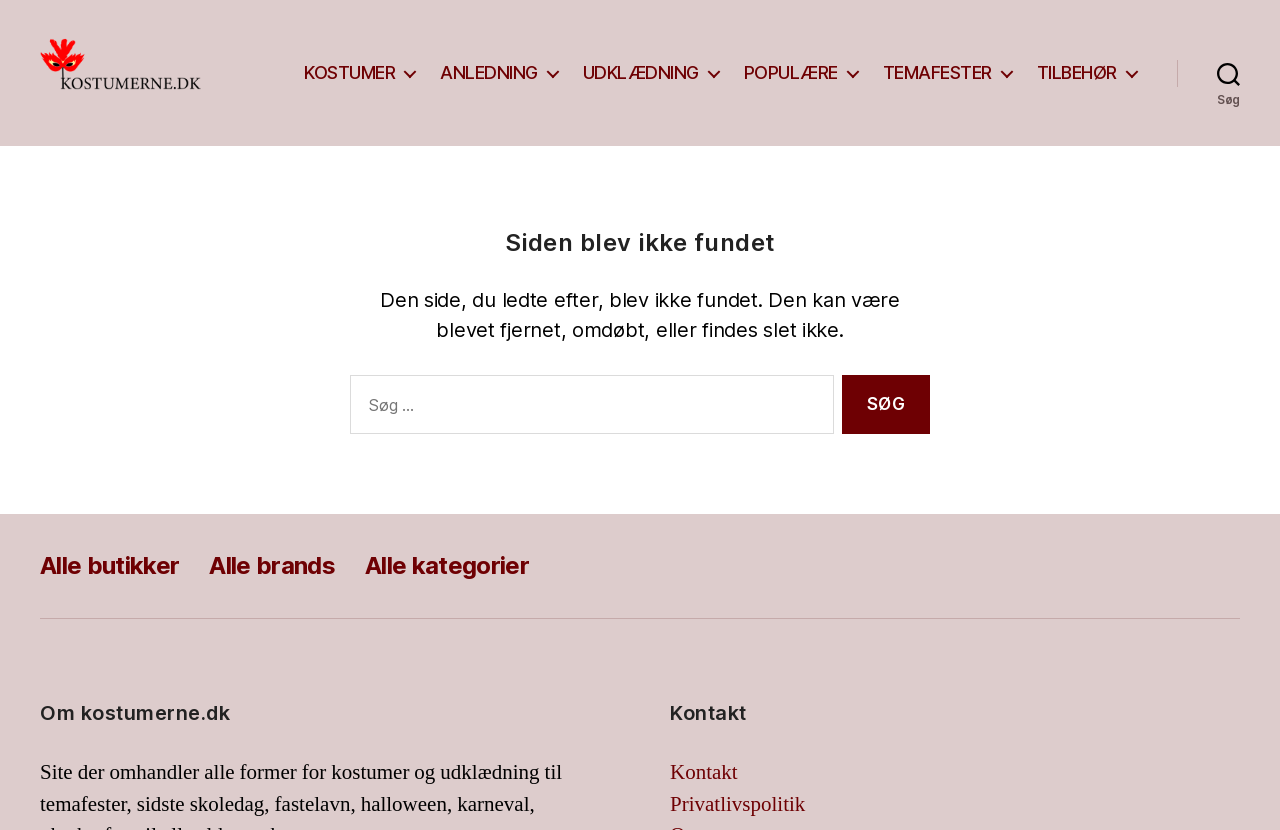Answer this question in one word or a short phrase: What is the name of the website?

Kostumerne.dk